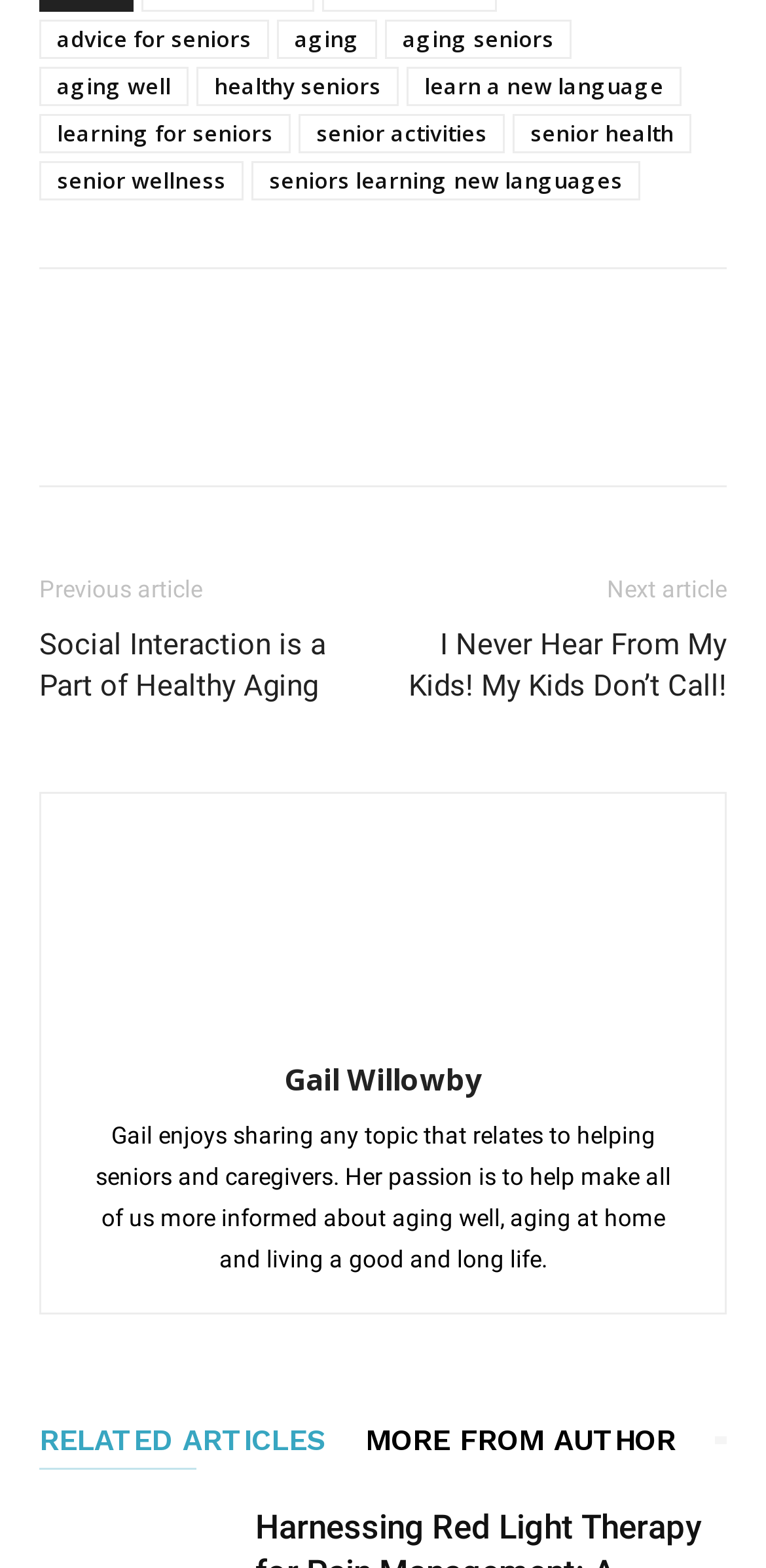Could you determine the bounding box coordinates of the clickable element to complete the instruction: "explore 'RELATED ARTICLES'"? Provide the coordinates as four float numbers between 0 and 1, i.e., [left, top, right, bottom].

[0.051, 0.901, 0.477, 0.937]